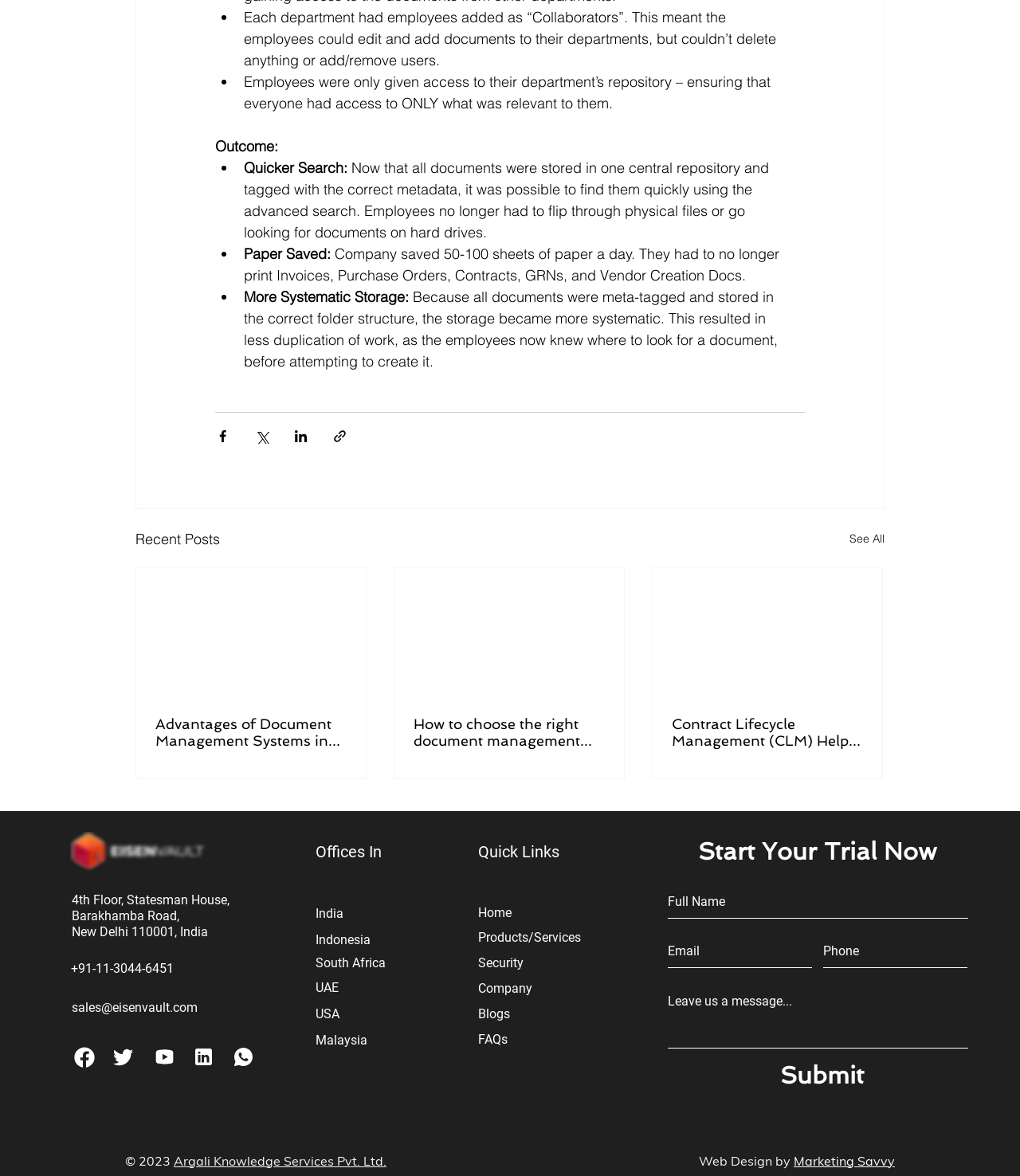What is the purpose of the 'Share via' buttons?
Refer to the screenshot and respond with a concise word or phrase.

Sharing content